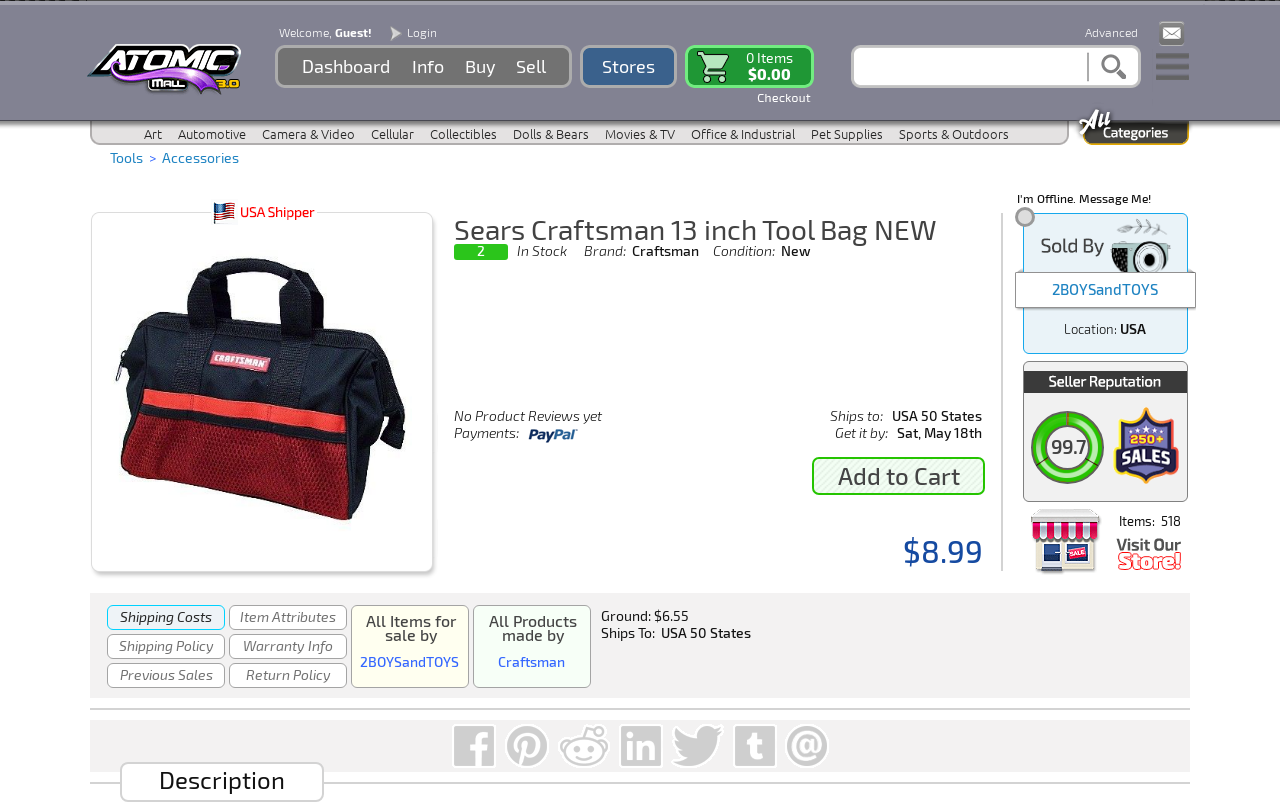Please mark the bounding box coordinates of the area that should be clicked to carry out the instruction: "Send a private message".

[0.795, 0.261, 0.806, 0.281]